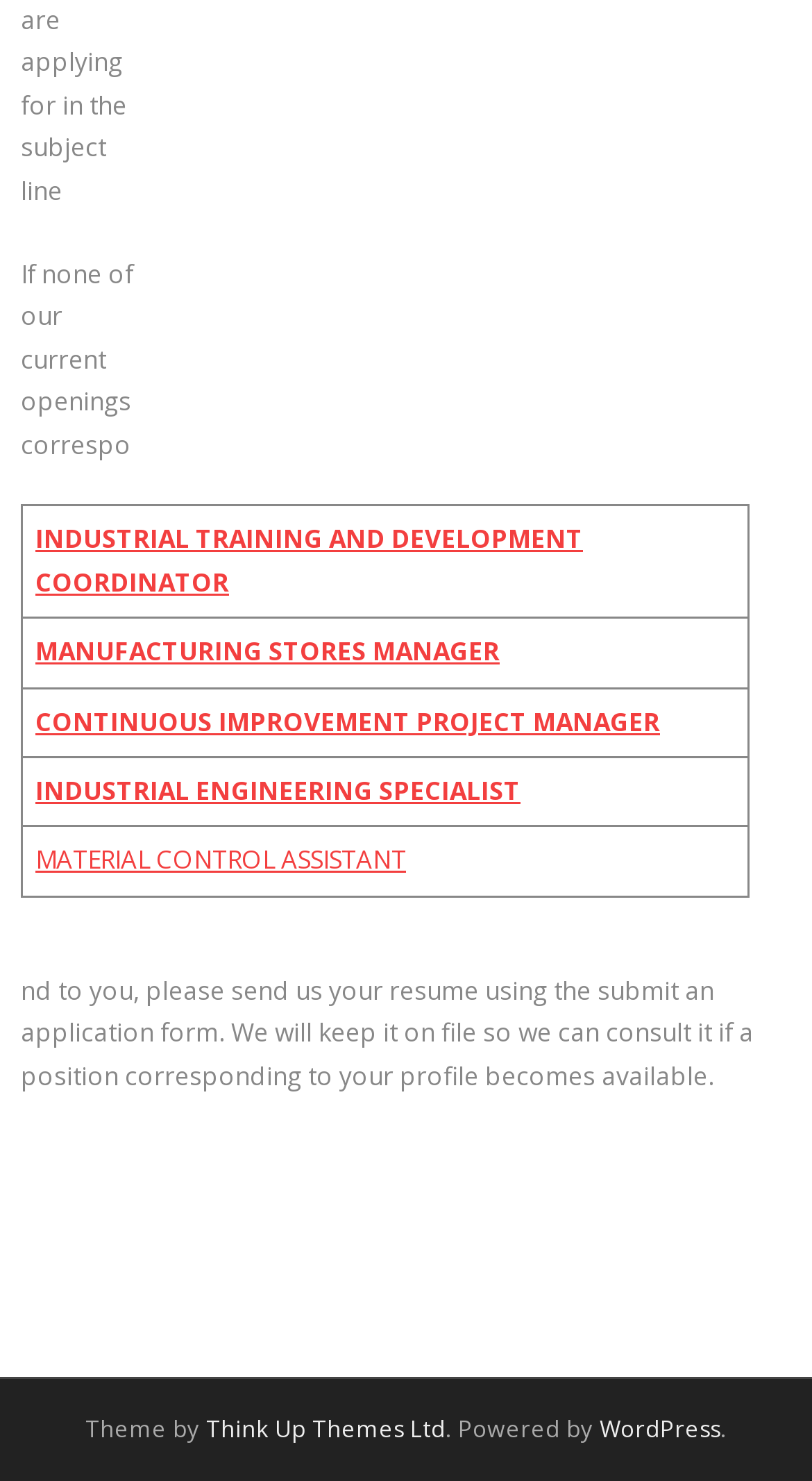Use a single word or phrase to answer this question: 
What is the purpose of the submit an application form?

To keep resume on file